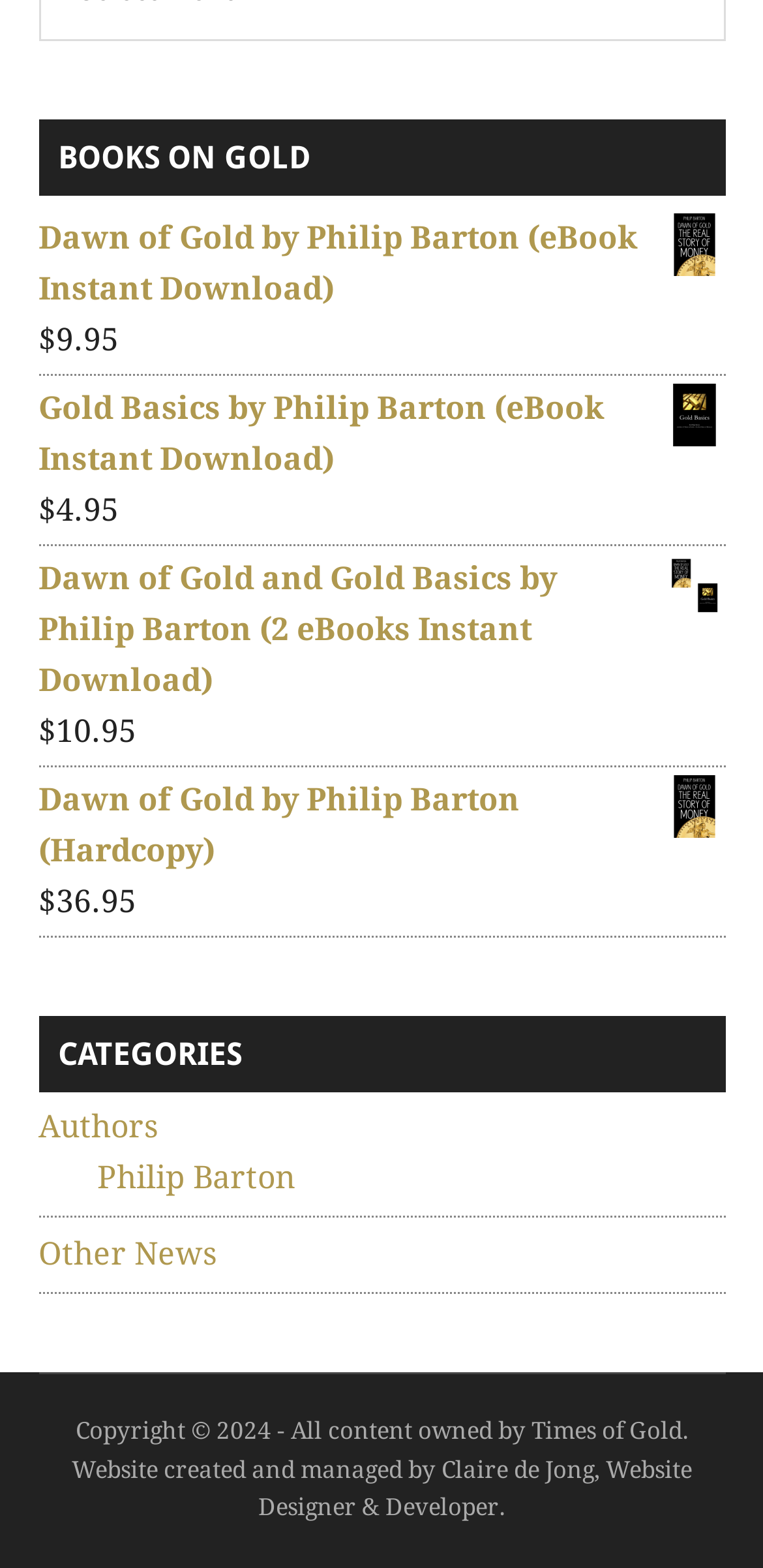Please specify the bounding box coordinates of the area that should be clicked to accomplish the following instruction: "Check the website's copyright information". The coordinates should consist of four float numbers between 0 and 1, i.e., [left, top, right, bottom].

[0.094, 0.904, 0.901, 0.946]